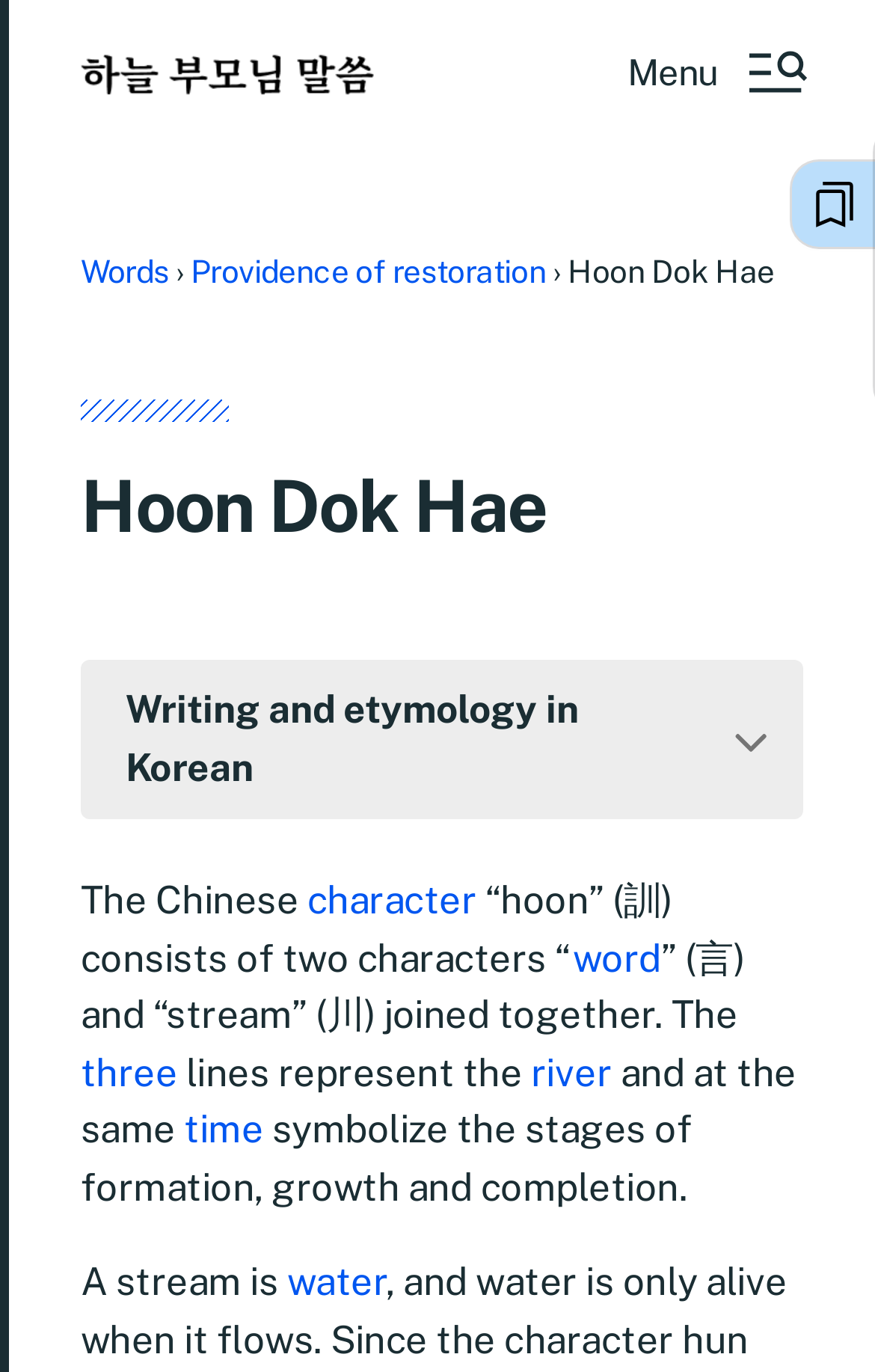Find and provide the bounding box coordinates for the UI element described with: "parent_node: Heavenly Parent Words".

[0.092, 0.029, 0.428, 0.075]